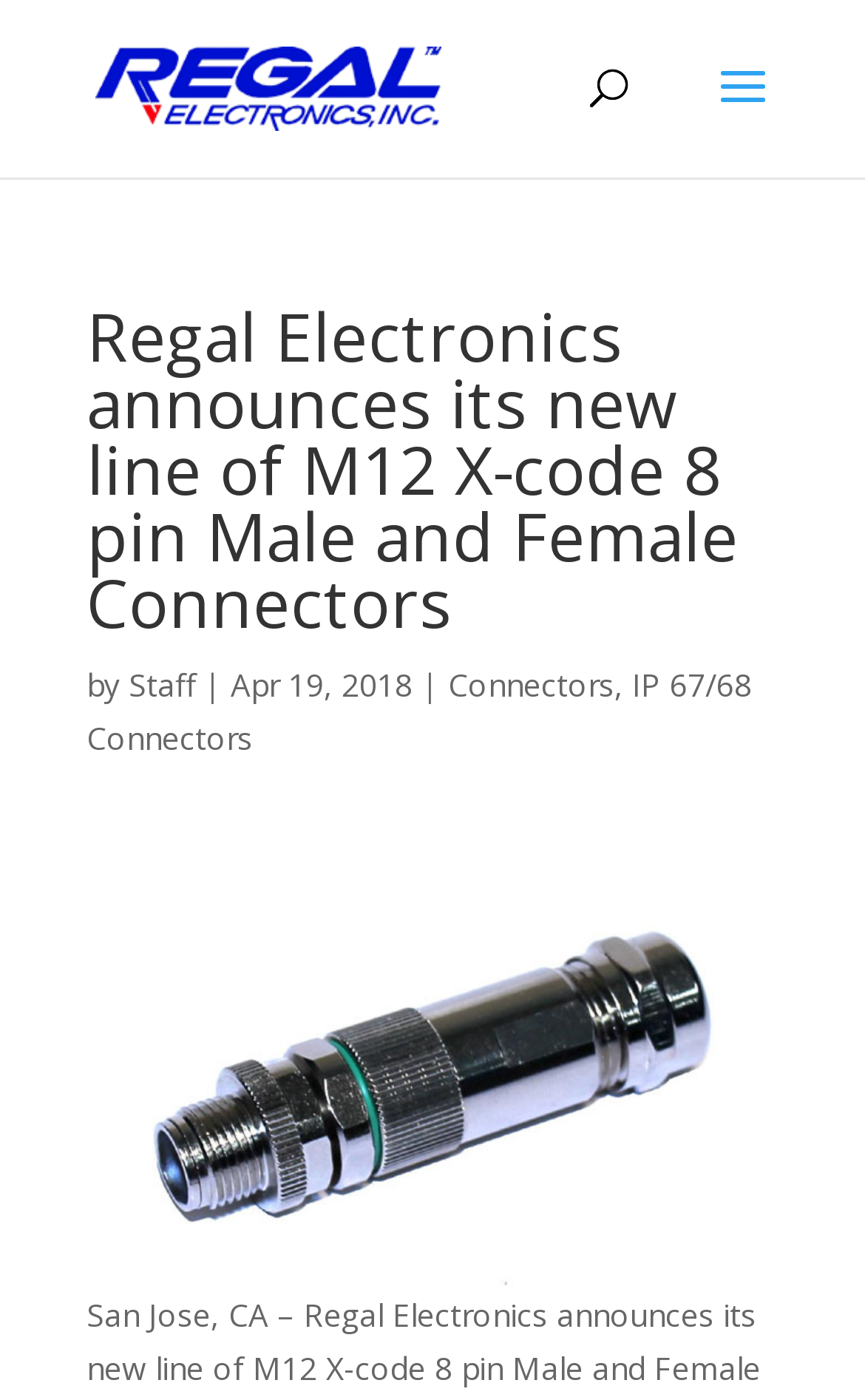Using the description: "Connectors", determine the UI element's bounding box coordinates. Ensure the coordinates are in the format of four float numbers between 0 and 1, i.e., [left, top, right, bottom].

[0.518, 0.474, 0.71, 0.504]